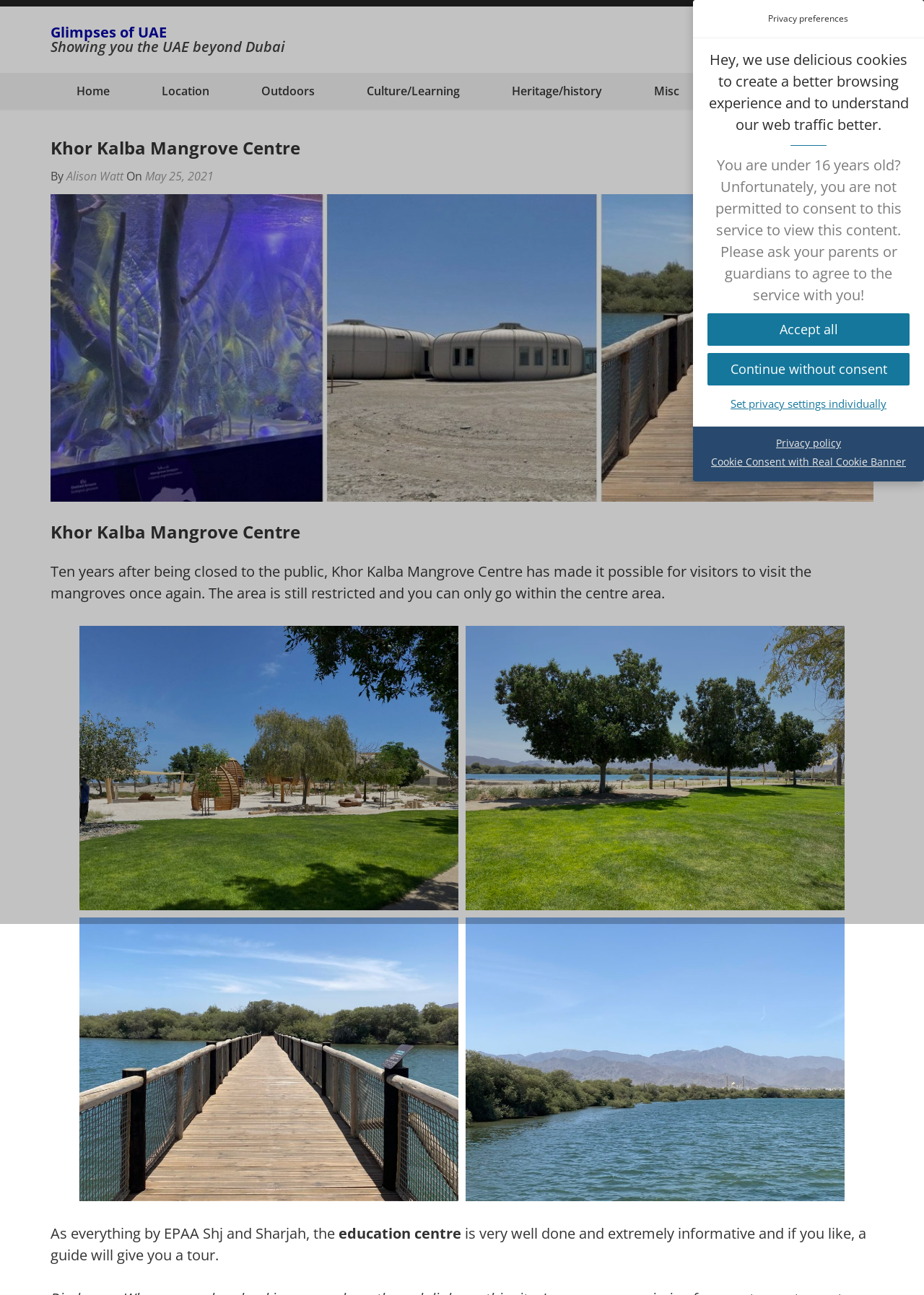Offer an extensive depiction of the webpage and its key elements.

The webpage is about the Khor Kalba Mangrove Centre, with a focus on learning and exploration. At the top of the page, there is a modal dialog box titled "Privacy preferences" that takes up most of the screen. This dialog box contains several elements, including a heading, two paragraphs of text, and four buttons or links. The heading "Privacy preferences" is located near the top of the dialog box, followed by a paragraph of text that explains the use of cookies on the website. Below this text, there is another paragraph that provides information about consent for users under 16 years old. 

Underneath these paragraphs, there are four buttons or links: "Accept all", "Continue without consent", "Set privacy settings individually", and "Privacy policy". The "Skip to consent choices" link is located at the top-left corner of the dialog box, above the heading. The "Cookie Consent with Real Cookie Banner" link is positioned below the other buttons and links.